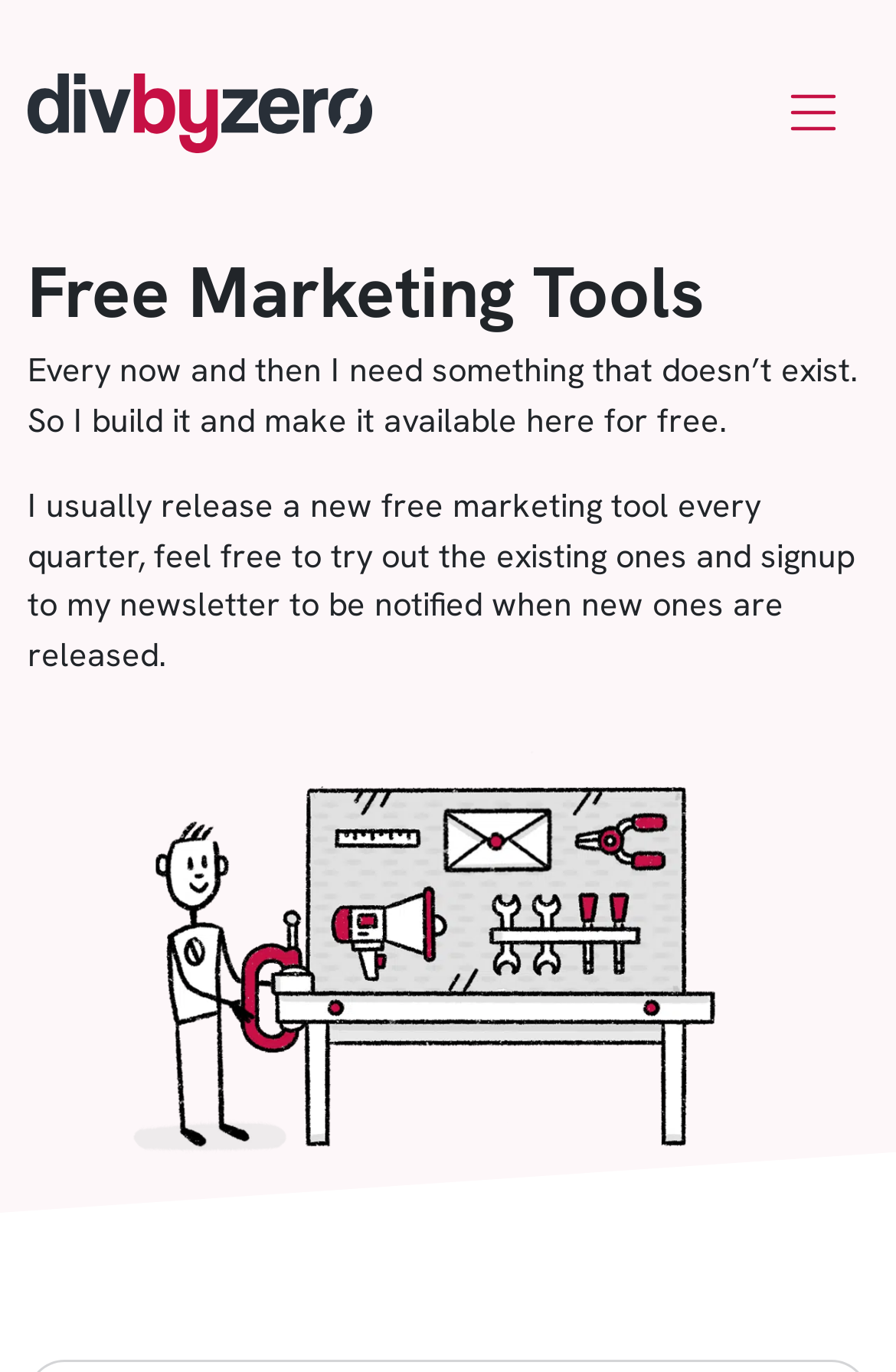Answer this question using a single word or a brief phrase:
What is the author's motivation for building free marketing tools?

Because they need something that doesn't exist